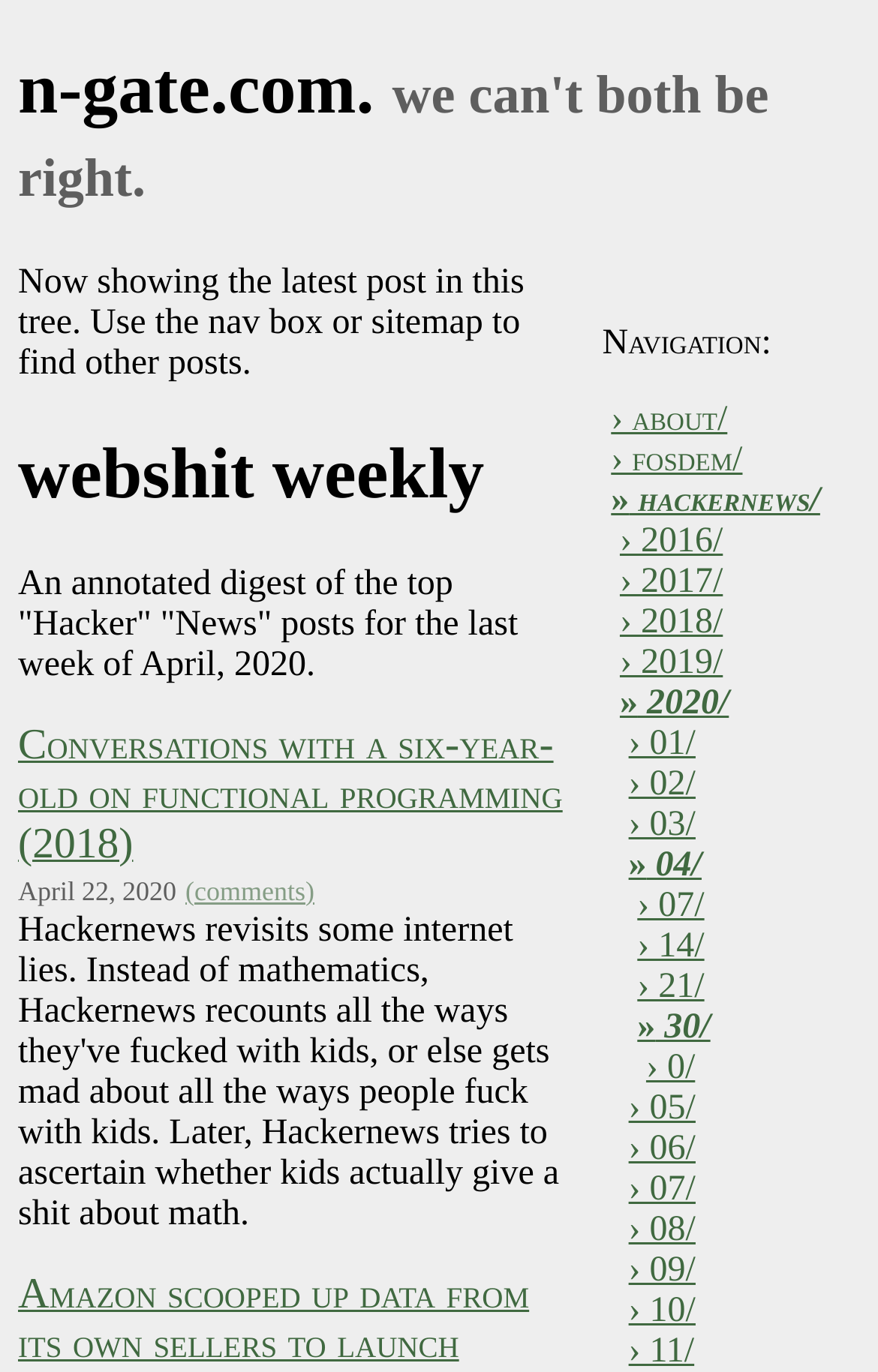For the given element description › 07/, determine the bounding box coordinates of the UI element. The coordinates should follow the format (top-left x, top-left y, bottom-right x, bottom-right y) and be within the range of 0 to 1.

[0.716, 0.852, 0.792, 0.88]